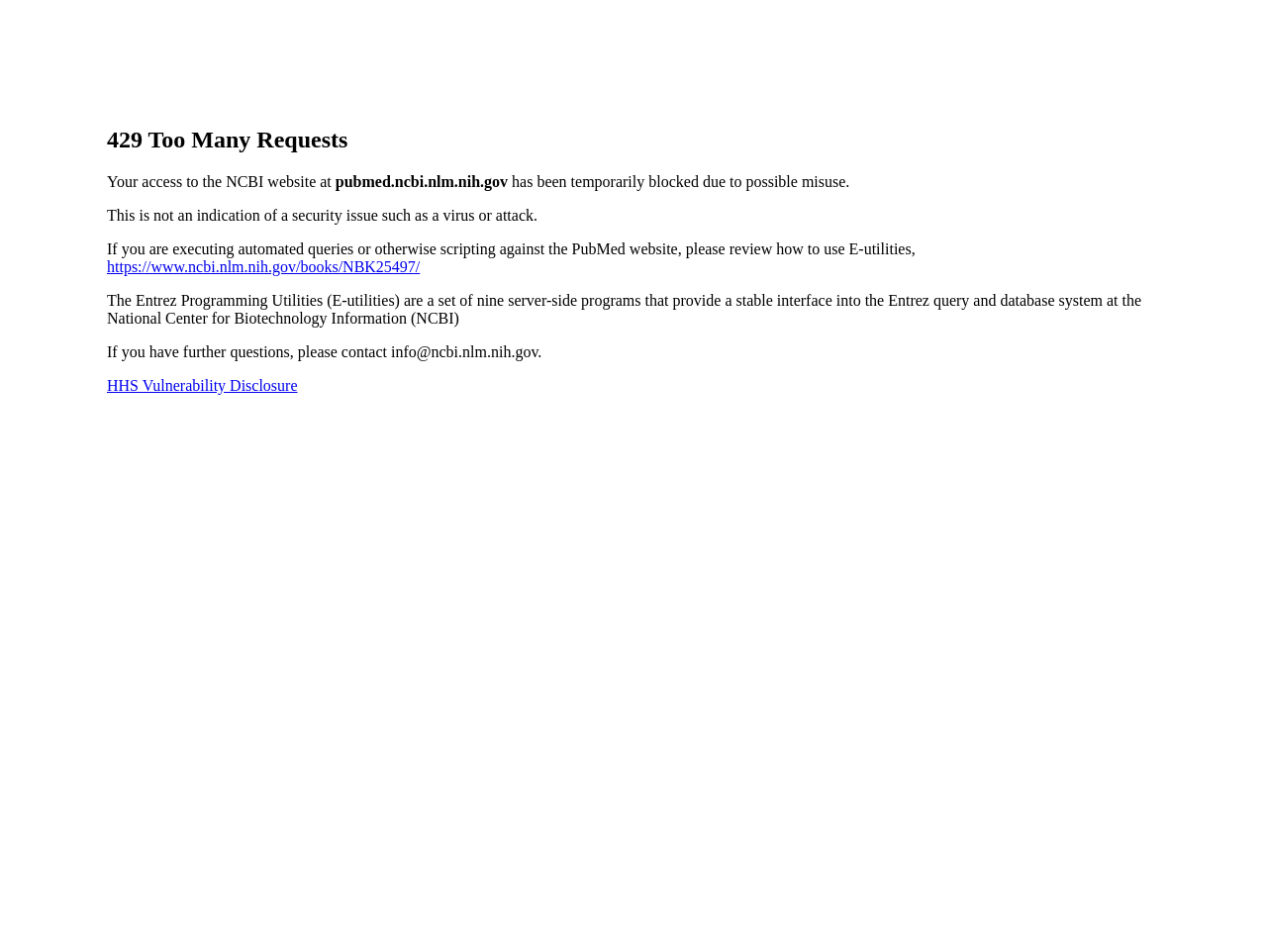Using the element description provided, determine the bounding box coordinates in the format (top-left x, top-left y, bottom-right x, bottom-right y). Ensure that all values are floating point numbers between 0 and 1. Element description: Bhargav Shukla

None